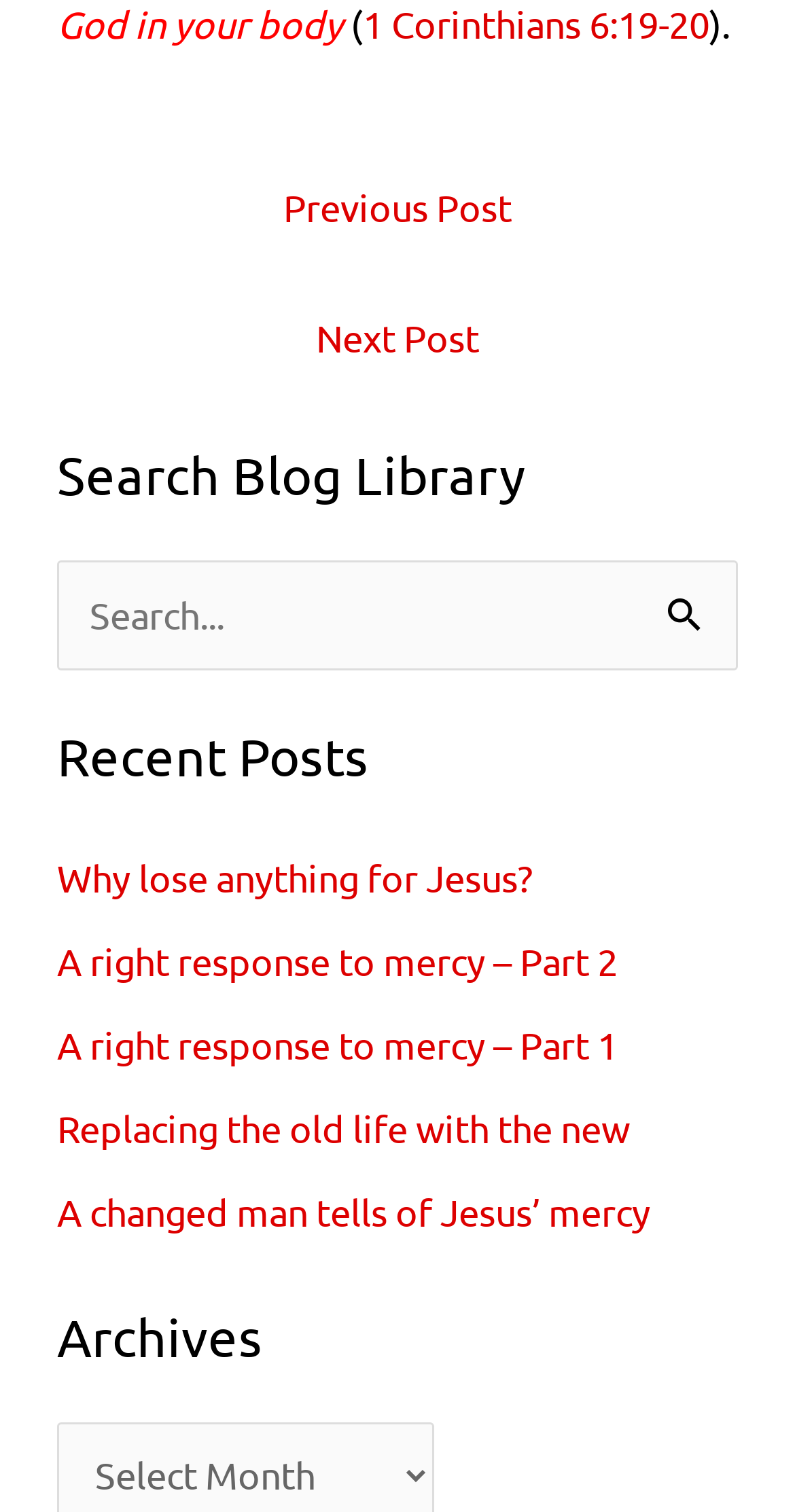What is the last section on the page?
Based on the visual content, answer with a single word or a brief phrase.

Archives